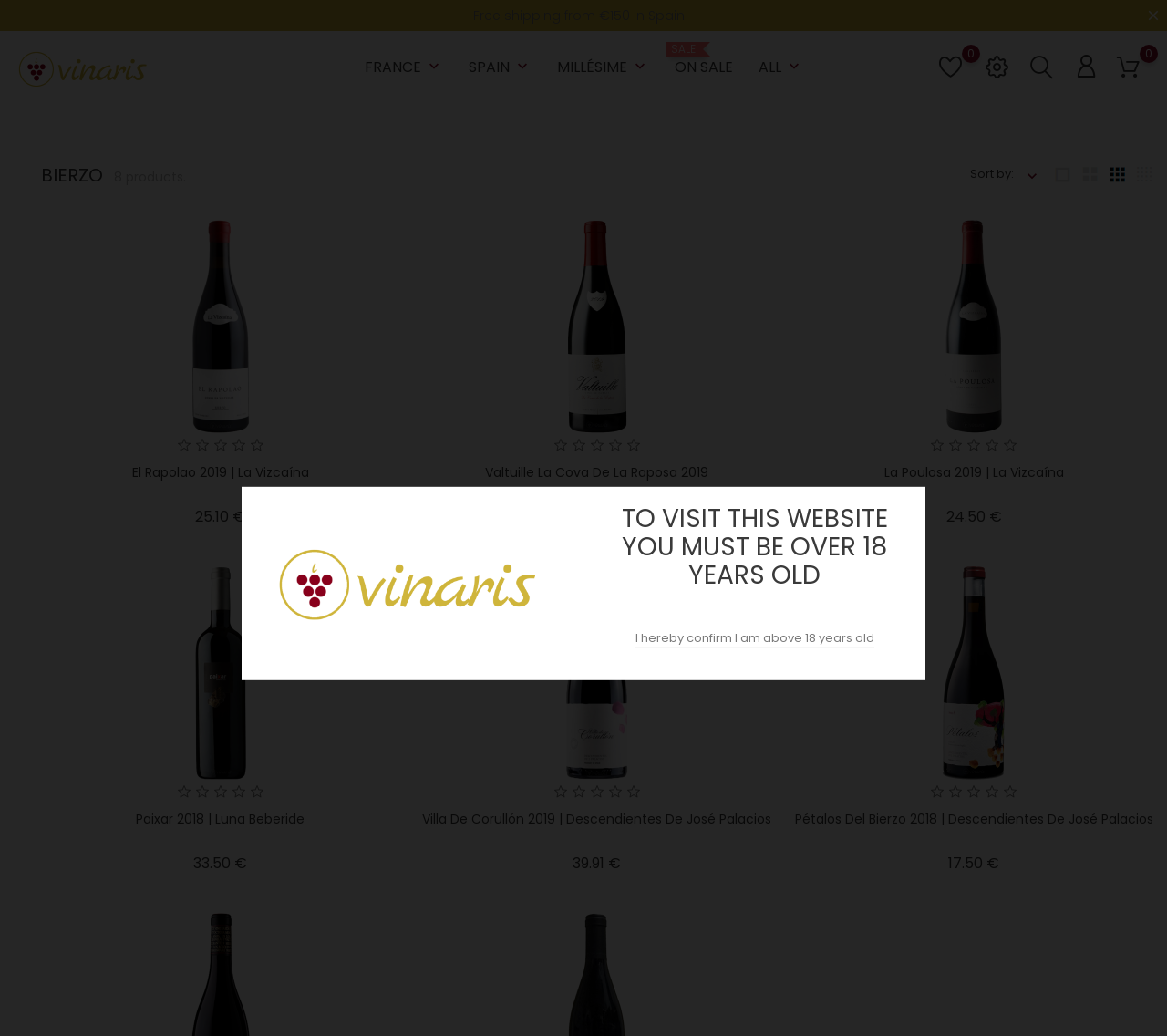Please identify the bounding box coordinates of the clickable area that will allow you to execute the instruction: "Click on the 'Spain' link".

[0.084, 0.106, 0.114, 0.121]